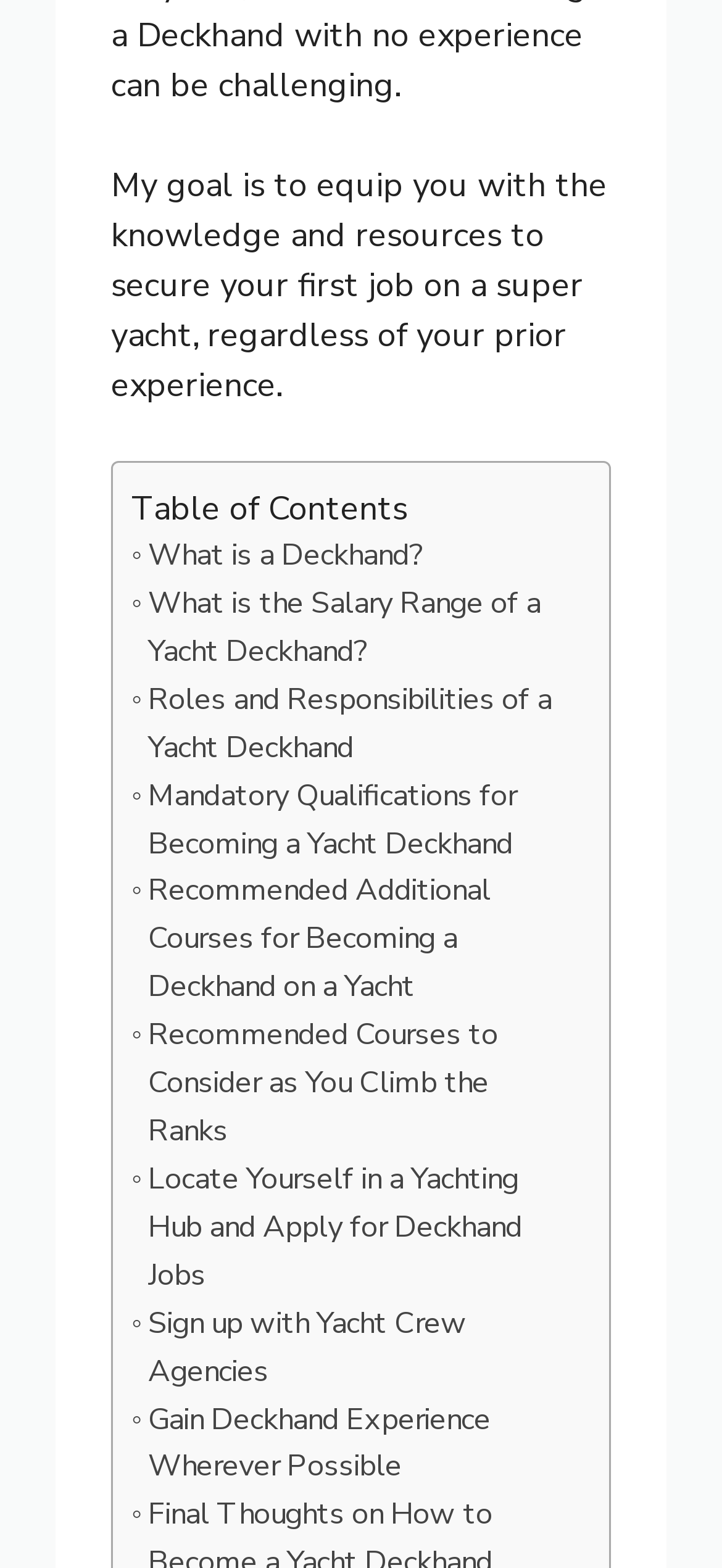What is the purpose of the 'Locate Yourself in a Yachting Hub and Apply for Deckhand Jobs' section?
Answer the question with detailed information derived from the image.

The purpose of the 'Locate Yourself in a Yachting Hub and Apply for Deckhand Jobs' section is to guide users on how to apply for deckhand jobs, which is a crucial step in securing a job on a super yacht.